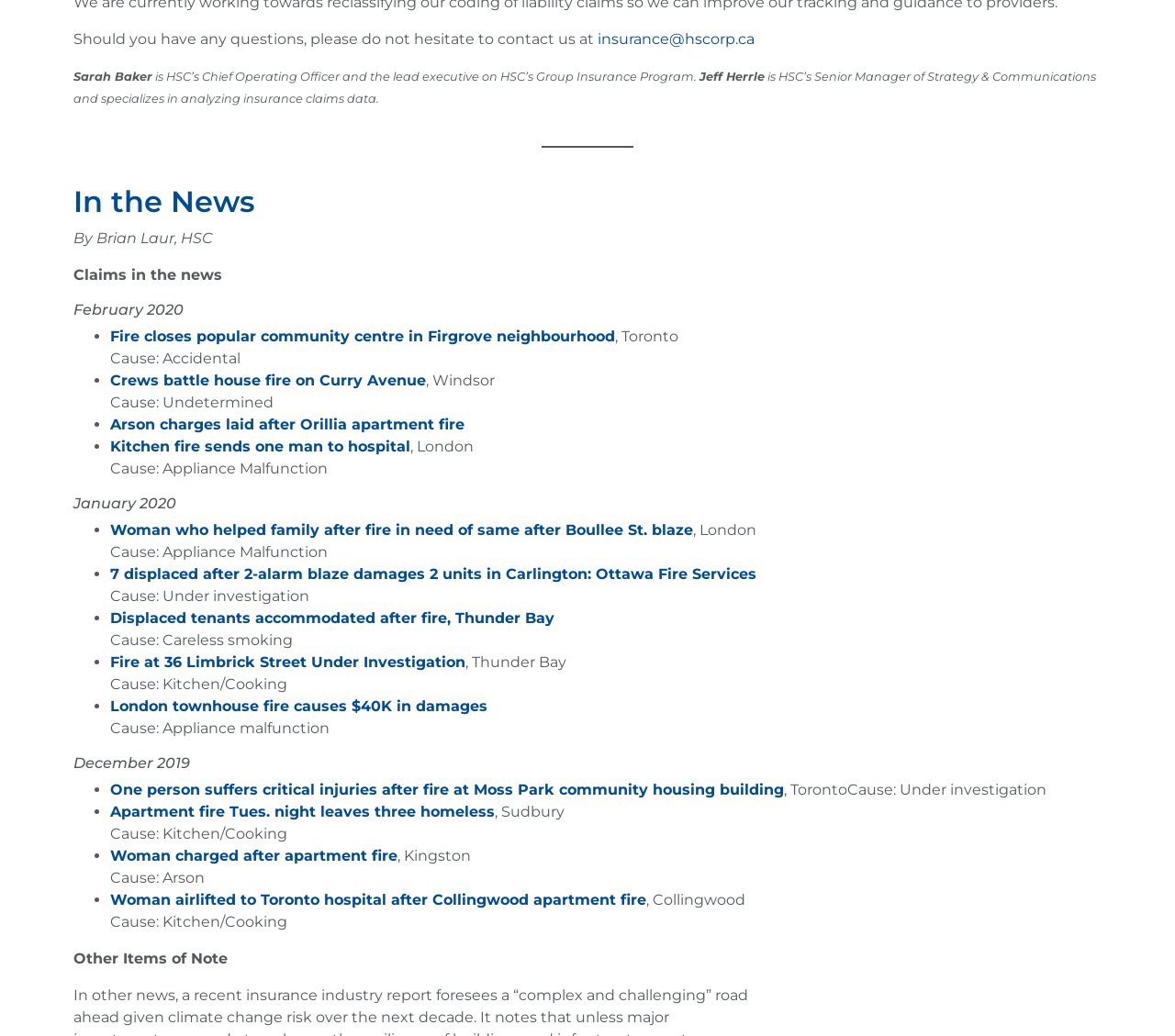Please identify the bounding box coordinates of the element I need to click to follow this instruction: "Learn more about the insurance industry report on climate change risk".

[0.062, 0.903, 0.637, 0.983]